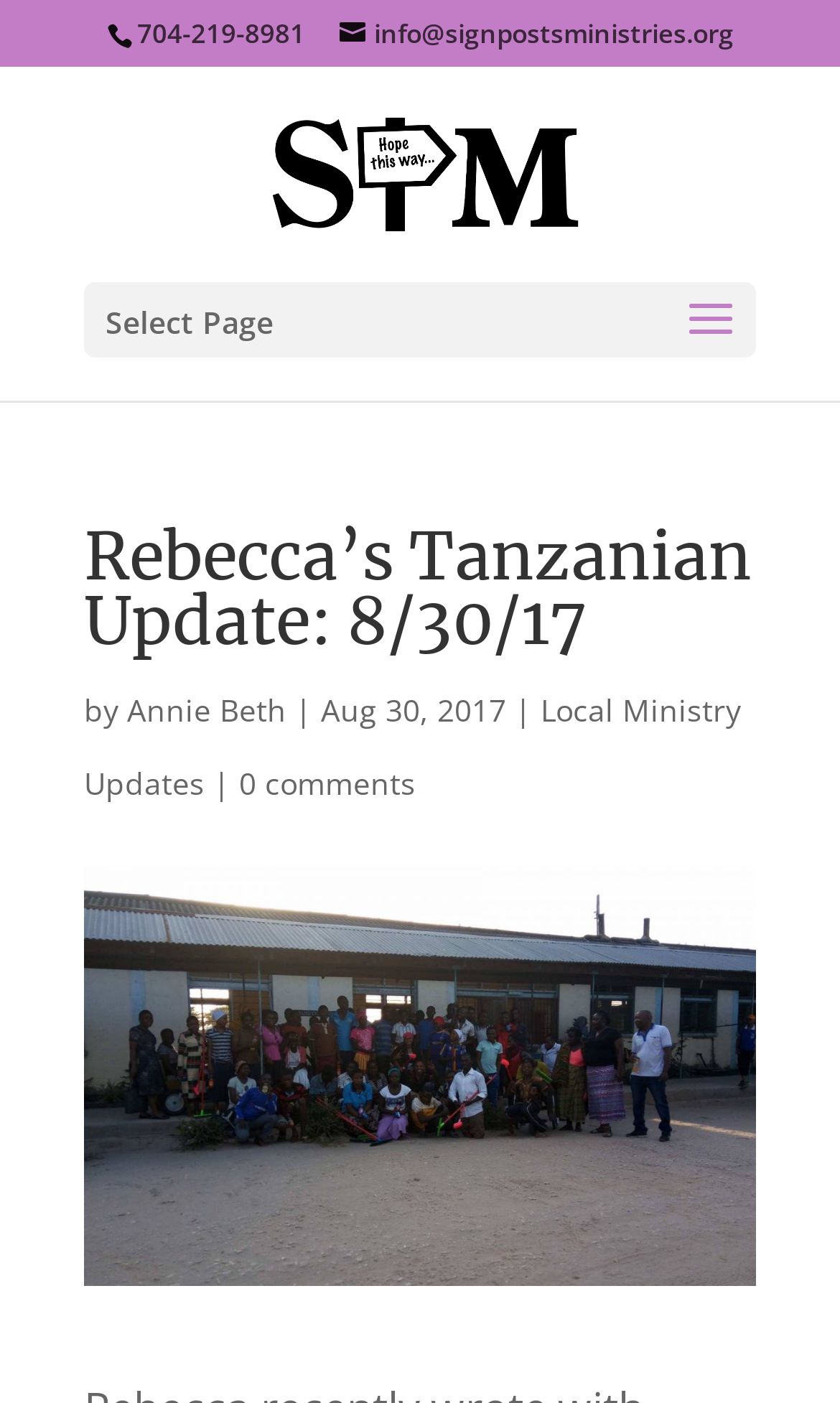Please provide a brief answer to the question using only one word or phrase: 
What is the name of the ministry?

Signposts Ministries